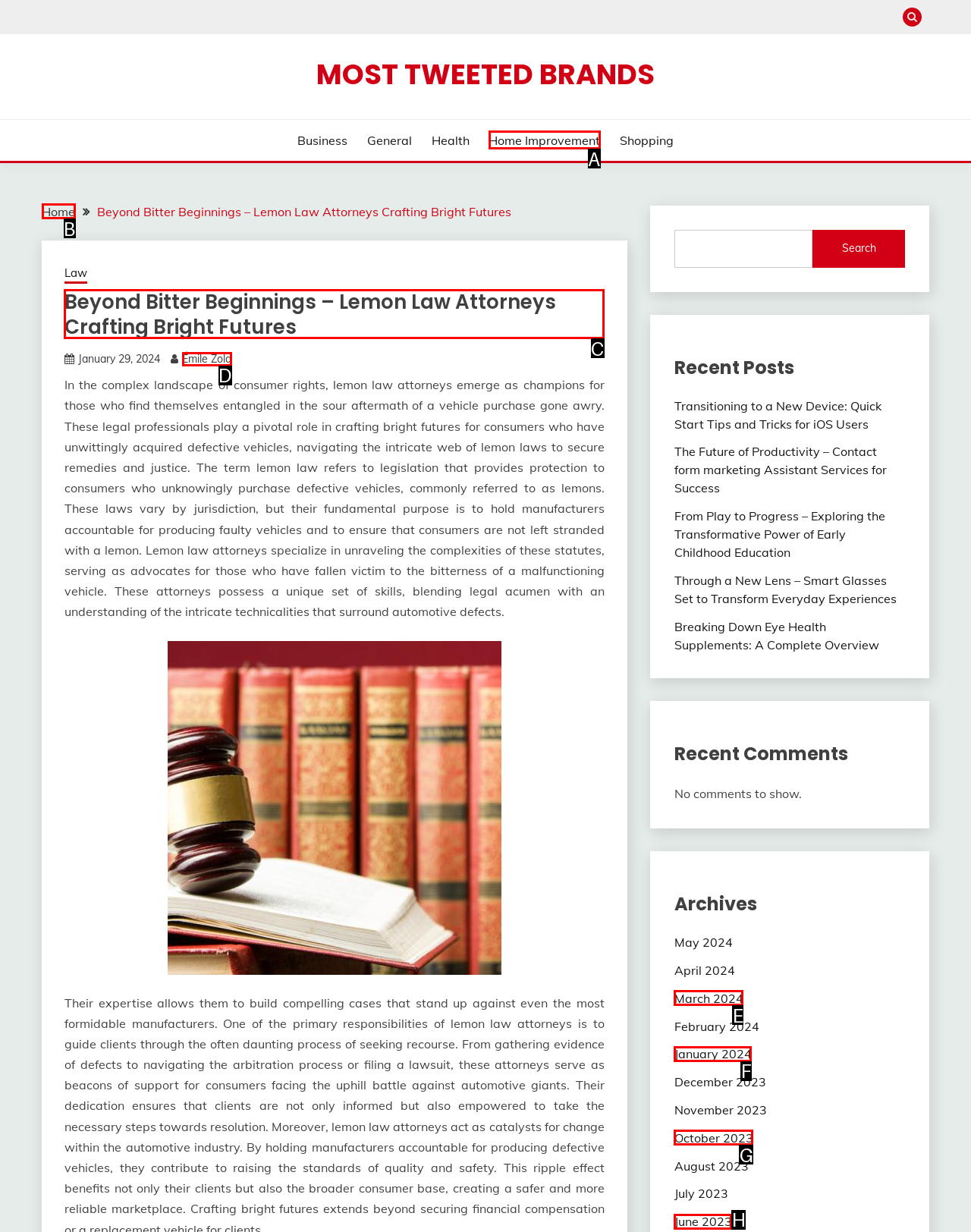Find the appropriate UI element to complete the task: Read the article about lemon law attorneys. Indicate your choice by providing the letter of the element.

C